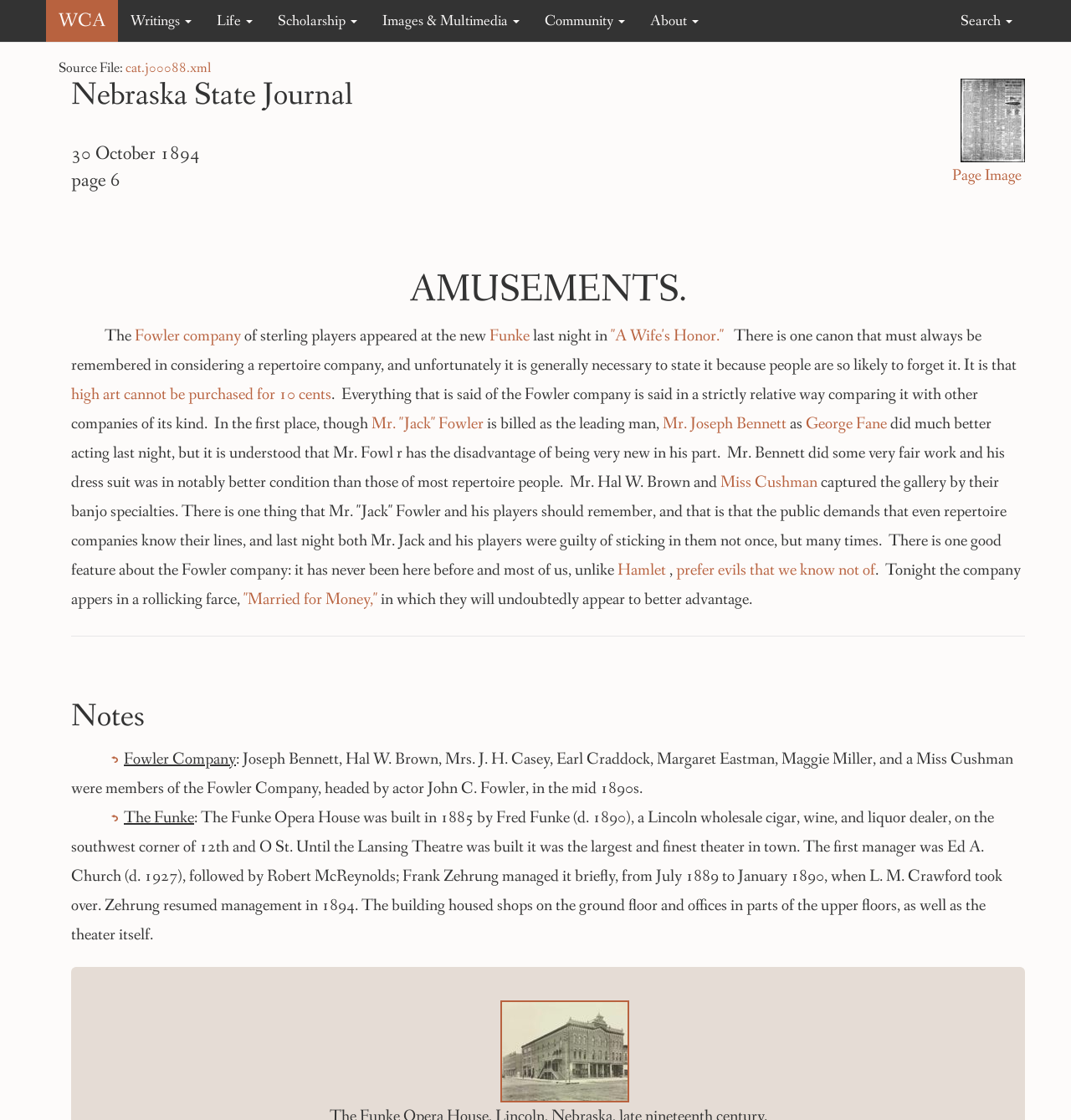Identify the bounding box coordinates of the region that should be clicked to execute the following instruction: "Click on the 'WCA' link".

[0.043, 0.0, 0.11, 0.037]